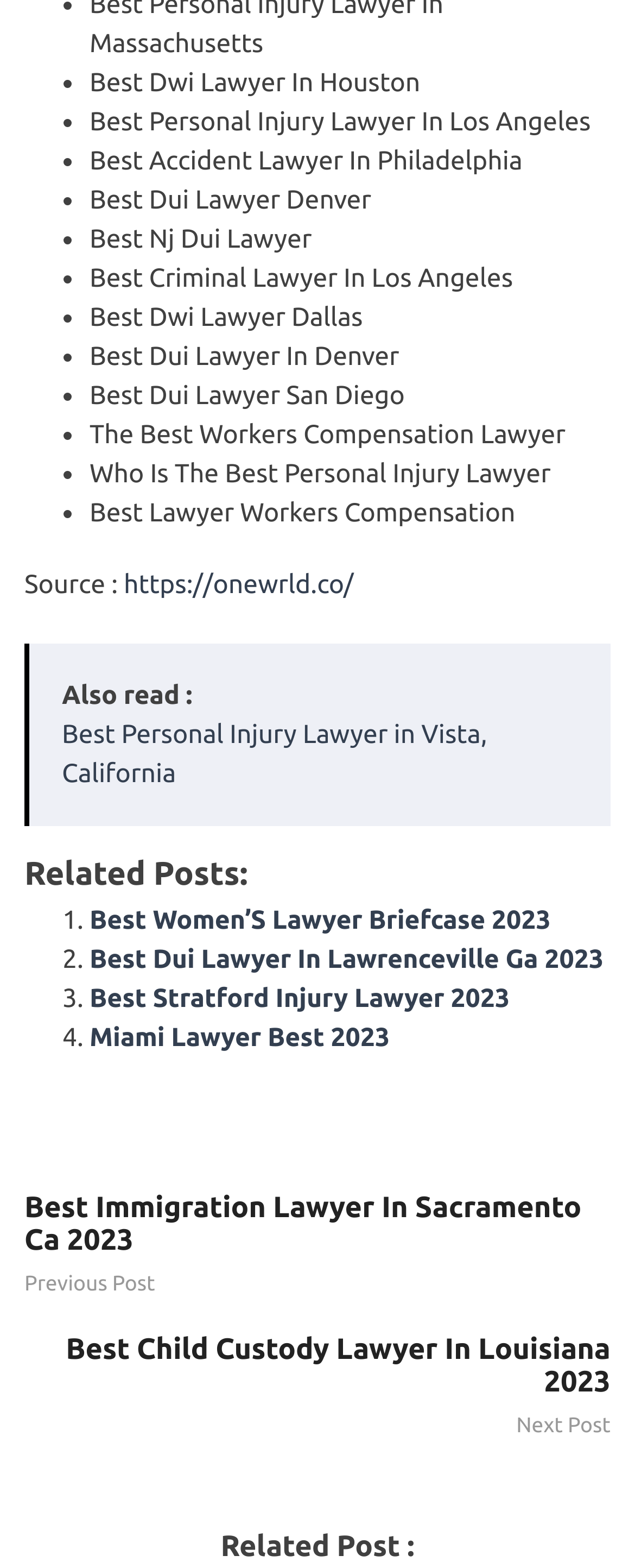What is the source of the information?
Please craft a detailed and exhaustive response to the question.

The source of the information is mentioned as 'onewrld.co', which is a link provided at the bottom of the webpage.